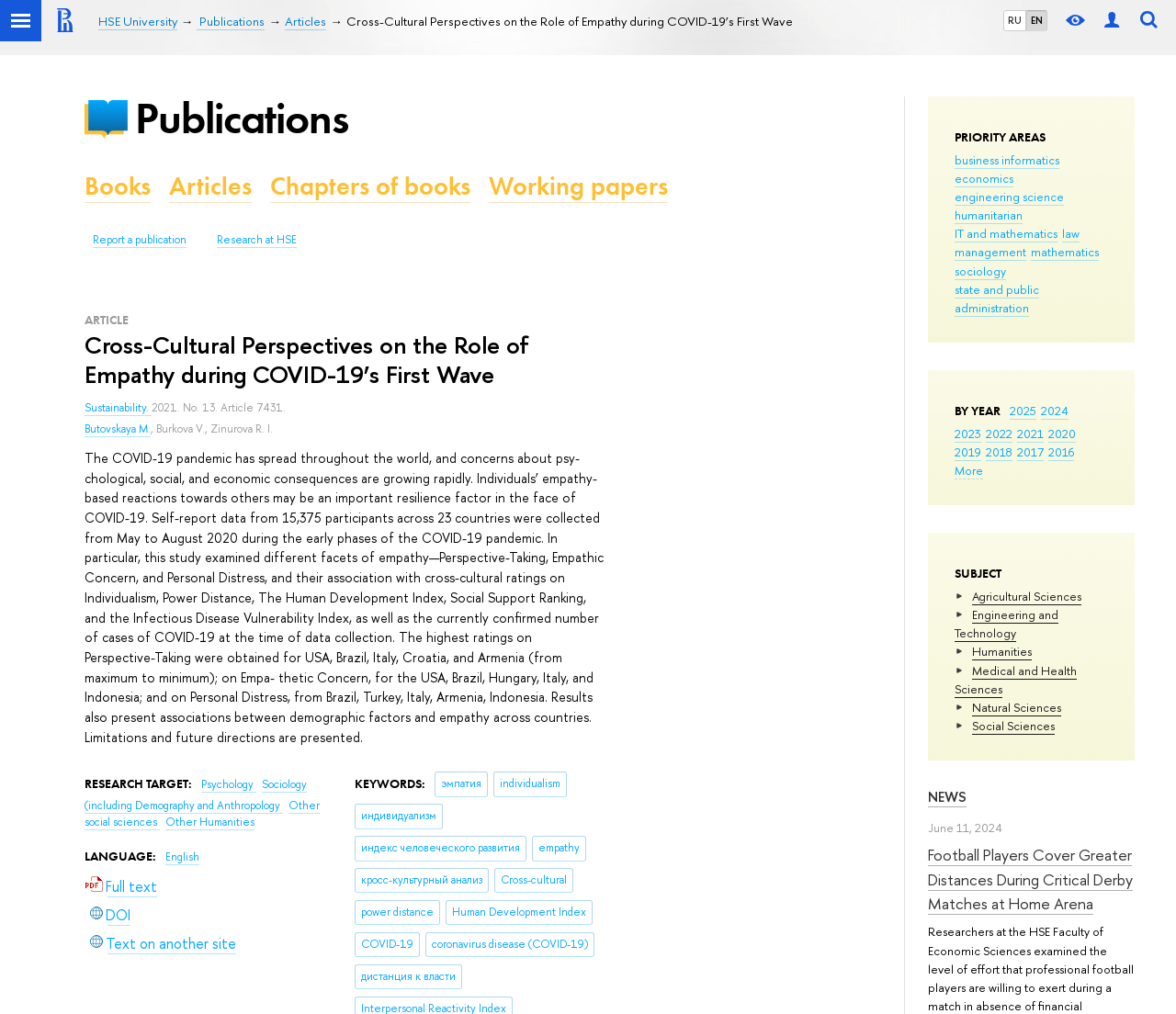Determine the bounding box coordinates of the clickable region to execute the instruction: "View article about Cross-Cultural Perspectives on the Role of Empathy during COVID-19’s First Wave". The coordinates should be four float numbers between 0 and 1, denoted as [left, top, right, bottom].

[0.072, 0.326, 0.515, 0.384]